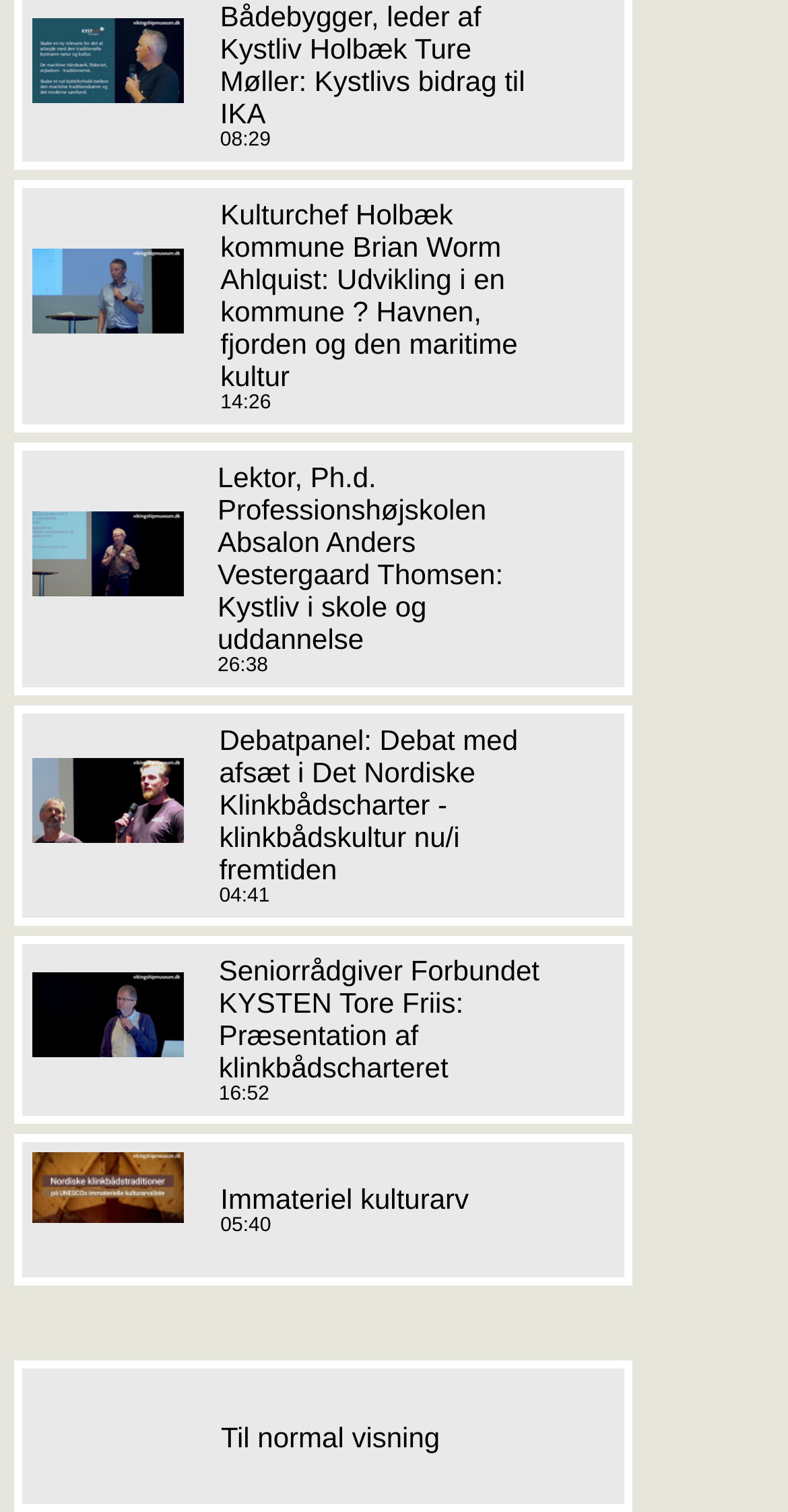Please specify the bounding box coordinates of the region to click in order to perform the following instruction: "Click the link 'Lektor, Ph.d. Professionshøjskolen Absalon Anders Vestergaard Thomsen: Kystliv i skole og uddannelse'".

[0.276, 0.305, 0.639, 0.433]